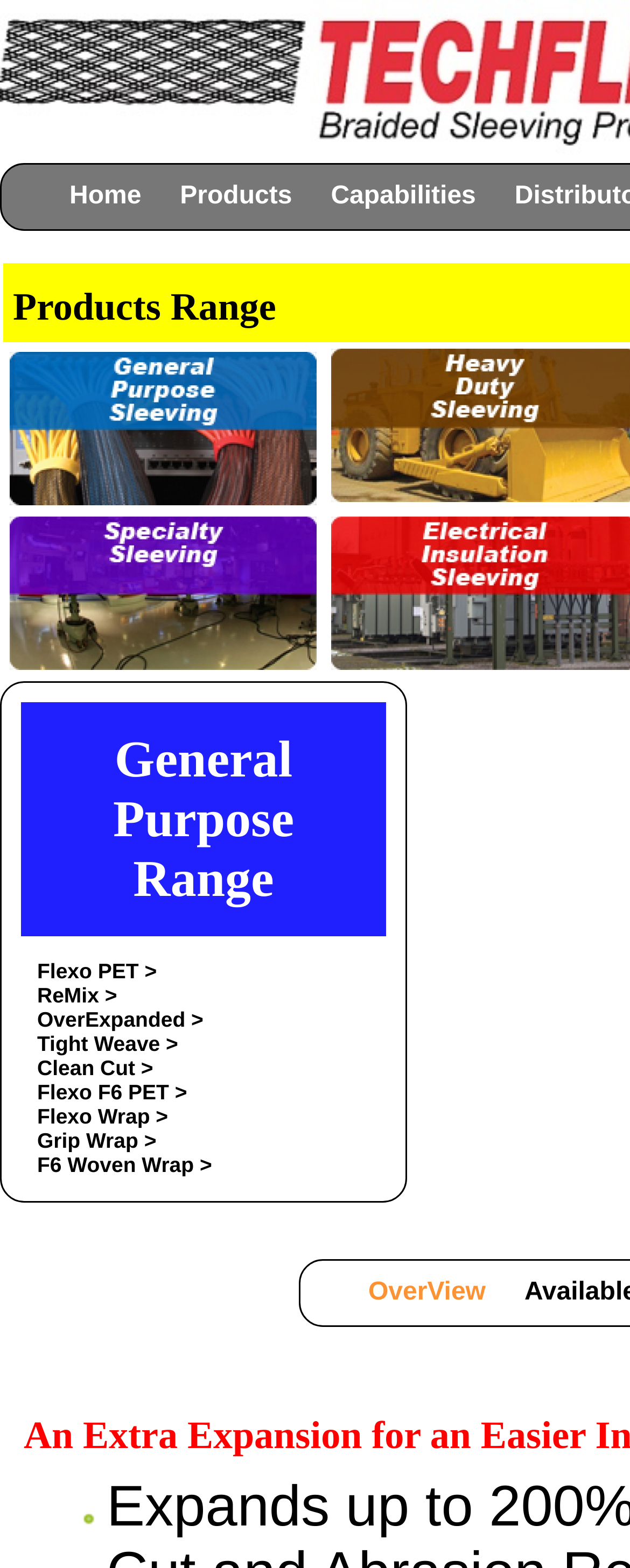Identify the bounding box coordinates of the element that should be clicked to fulfill this task: "Go to Flexo PET page". The coordinates should be provided as four float numbers between 0 and 1, i.e., [left, top, right, bottom].

[0.028, 0.612, 0.28, 0.627]